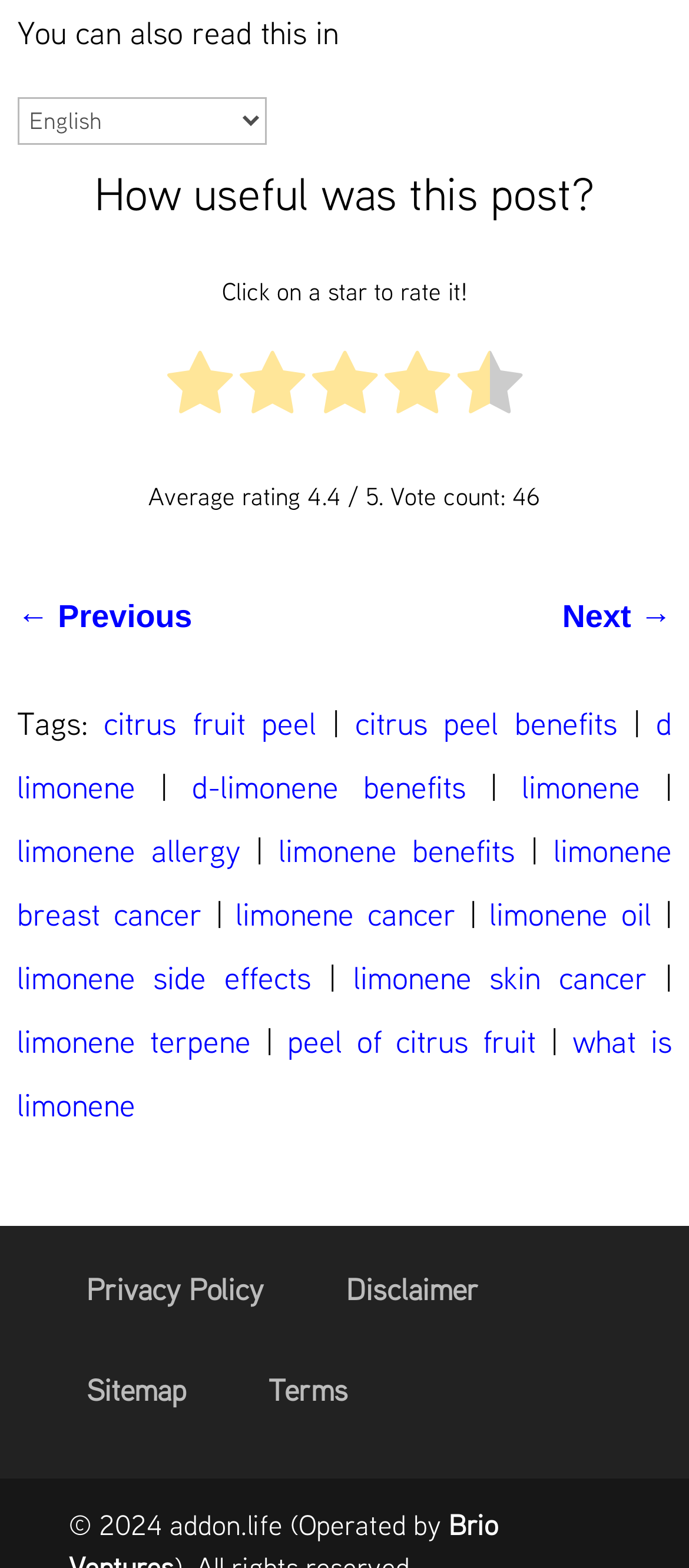Please identify the bounding box coordinates of the element on the webpage that should be clicked to follow this instruction: "Rate this post". The bounding box coordinates should be given as four float numbers between 0 and 1, formatted as [left, top, right, bottom].

[0.322, 0.175, 0.678, 0.197]